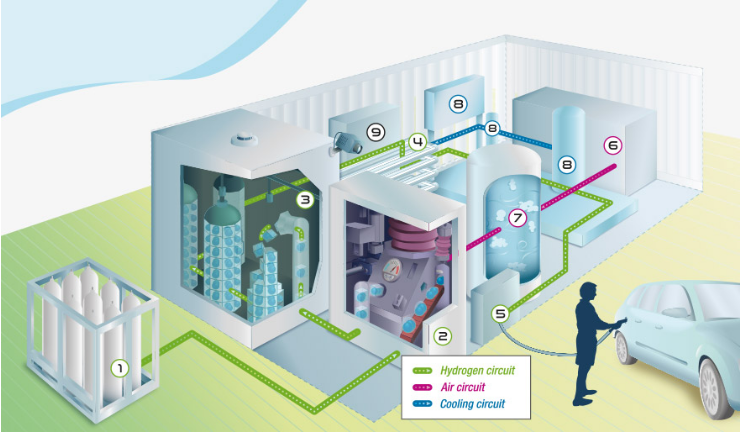What is the purpose of the cooling circuit?
Please use the image to deliver a detailed and complete answer.

The cooling circuit, shown in purple, emphasizes the importance of managing temperature during hydrogen compression, which is a critical aspect of the refueling process, as described in the caption.